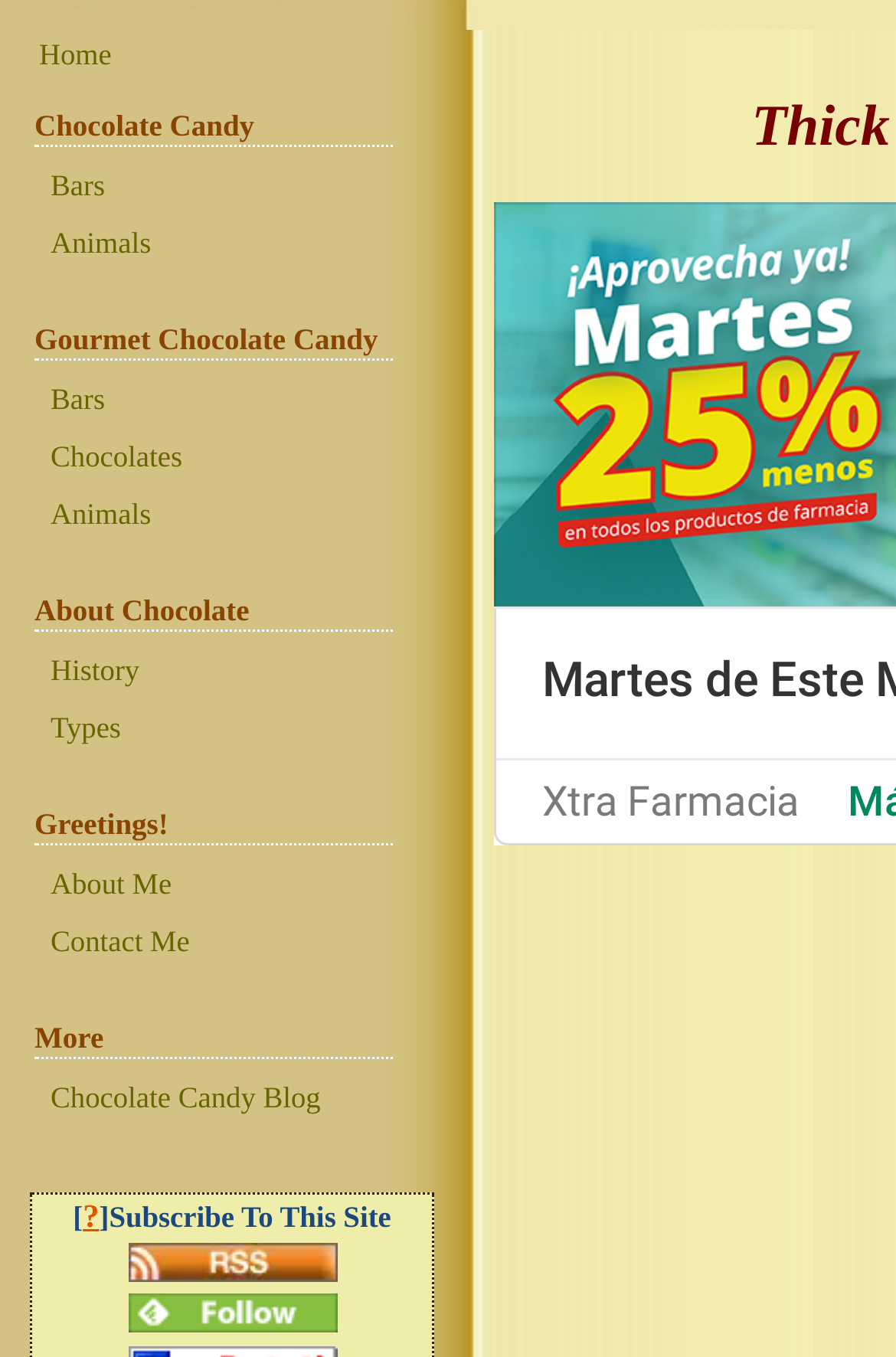Please predict the bounding box coordinates (top-left x, top-left y, bottom-right x, bottom-right y) for the UI element in the screenshot that fits the description: Chocolate Candy Blog

[0.051, 0.791, 0.439, 0.828]